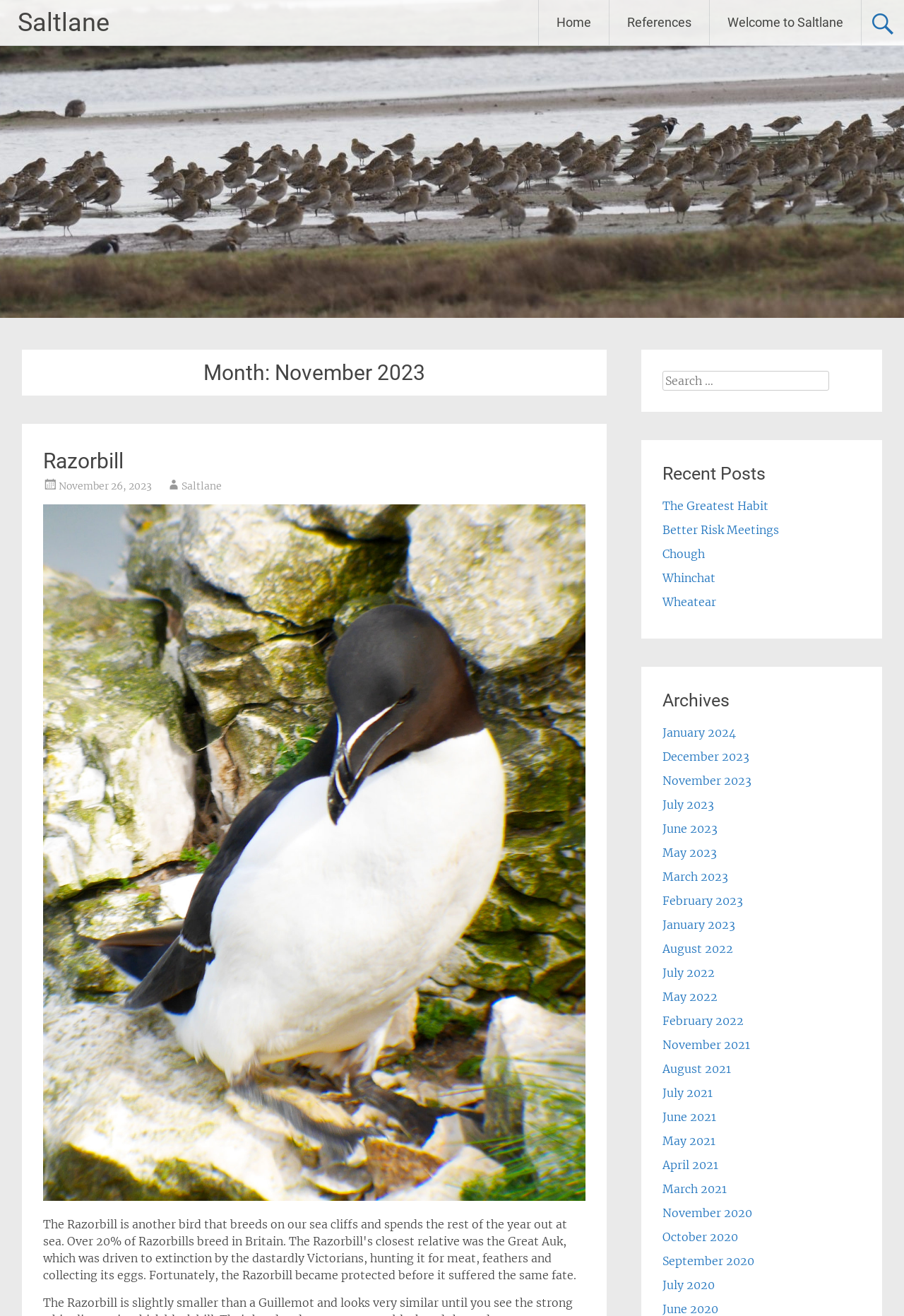Select the bounding box coordinates of the element I need to click to carry out the following instruction: "check terms and conditions".

None